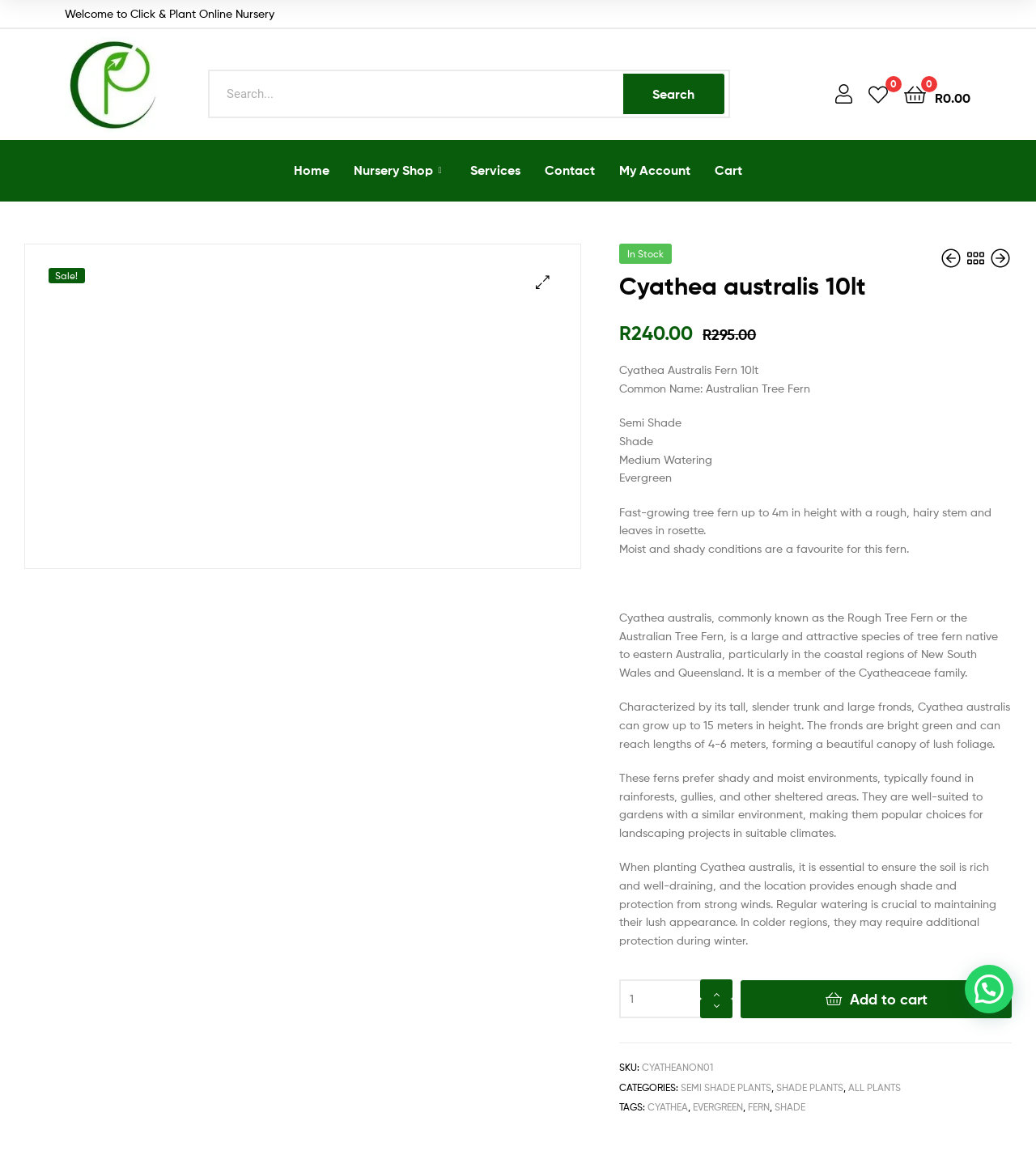Reply to the question with a single word or phrase:
What is the function of the button with the '' icon?

Add to cart